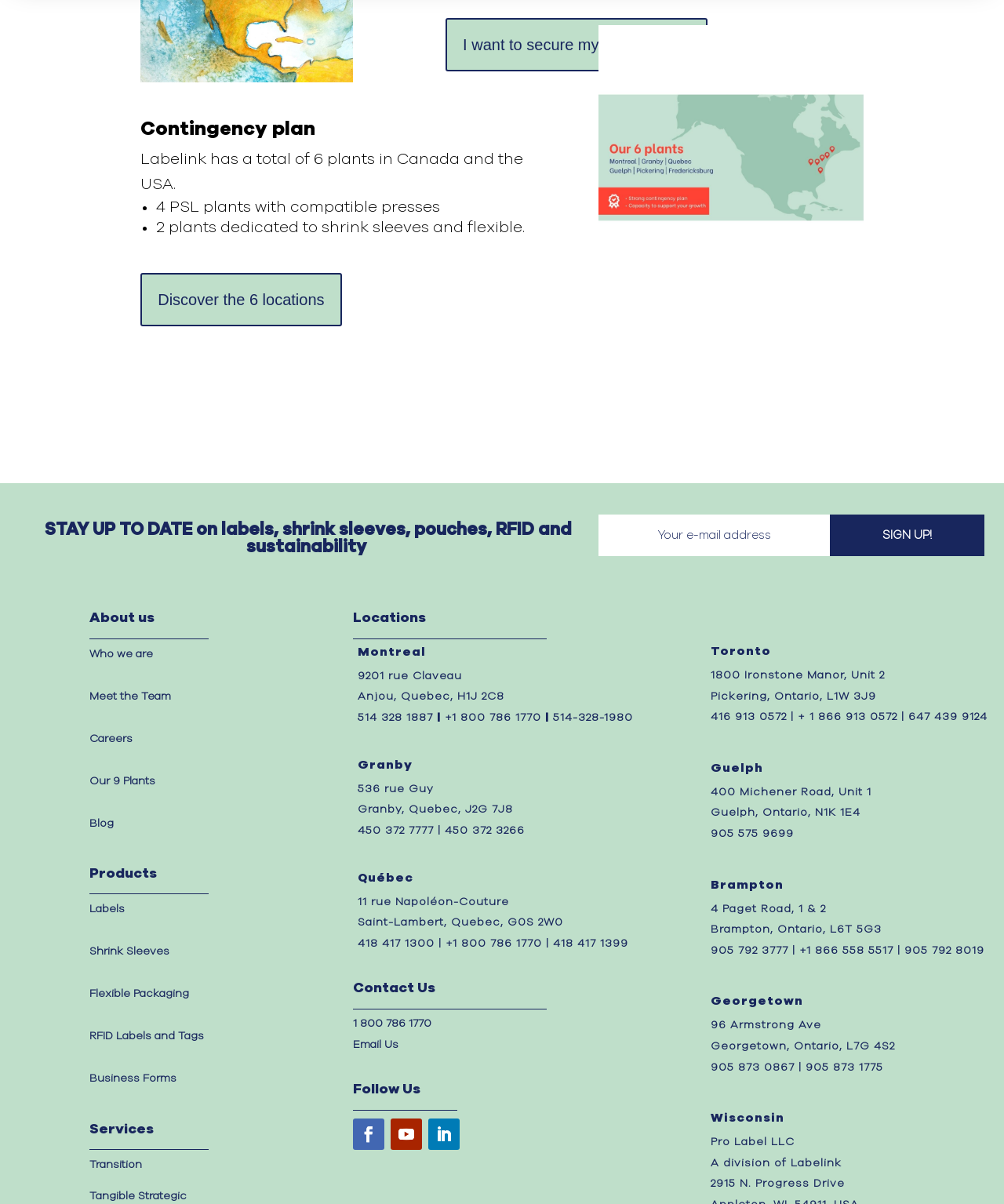Determine the bounding box coordinates for the region that must be clicked to execute the following instruction: "Sign up for the newsletter".

[0.596, 0.427, 0.827, 0.462]